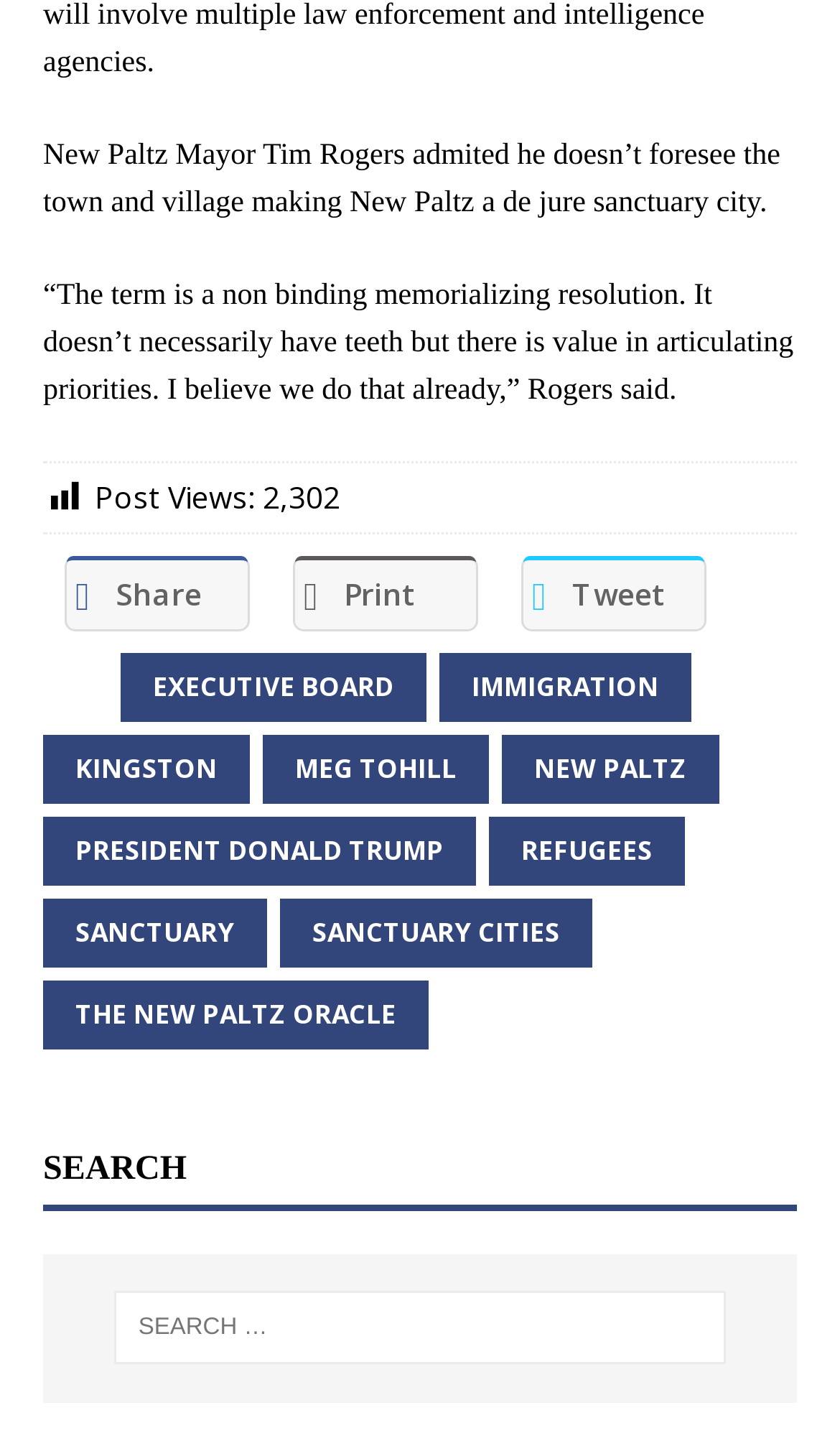What is the topic of the article?
Please use the image to deliver a detailed and complete answer.

The article discusses New Paltz Mayor Tim Rogers' views on making the town and village a de jure sanctuary city, which indicates that the topic of the article is related to sanctuary cities.